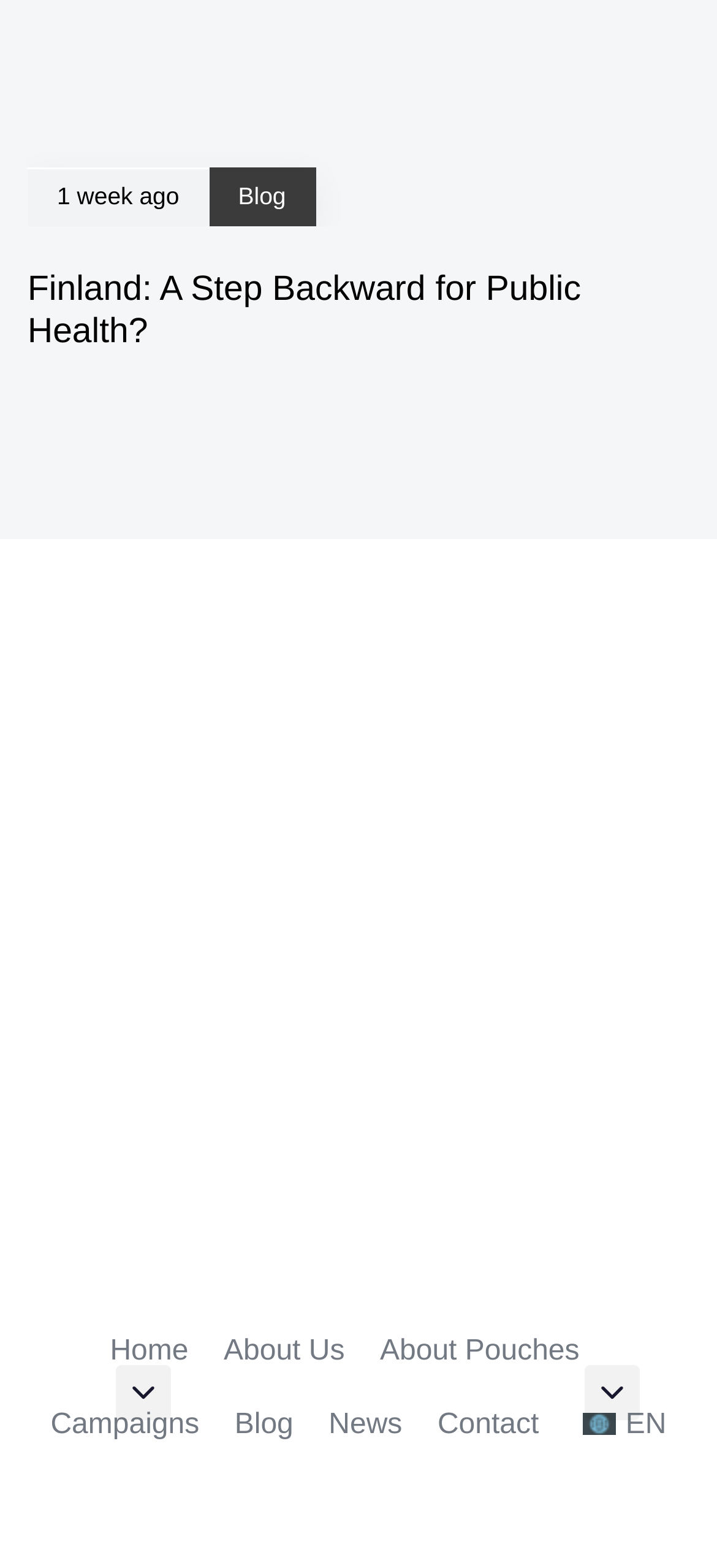How many buttons are on the webpage?
Please provide a single word or phrase as your answer based on the screenshot.

2